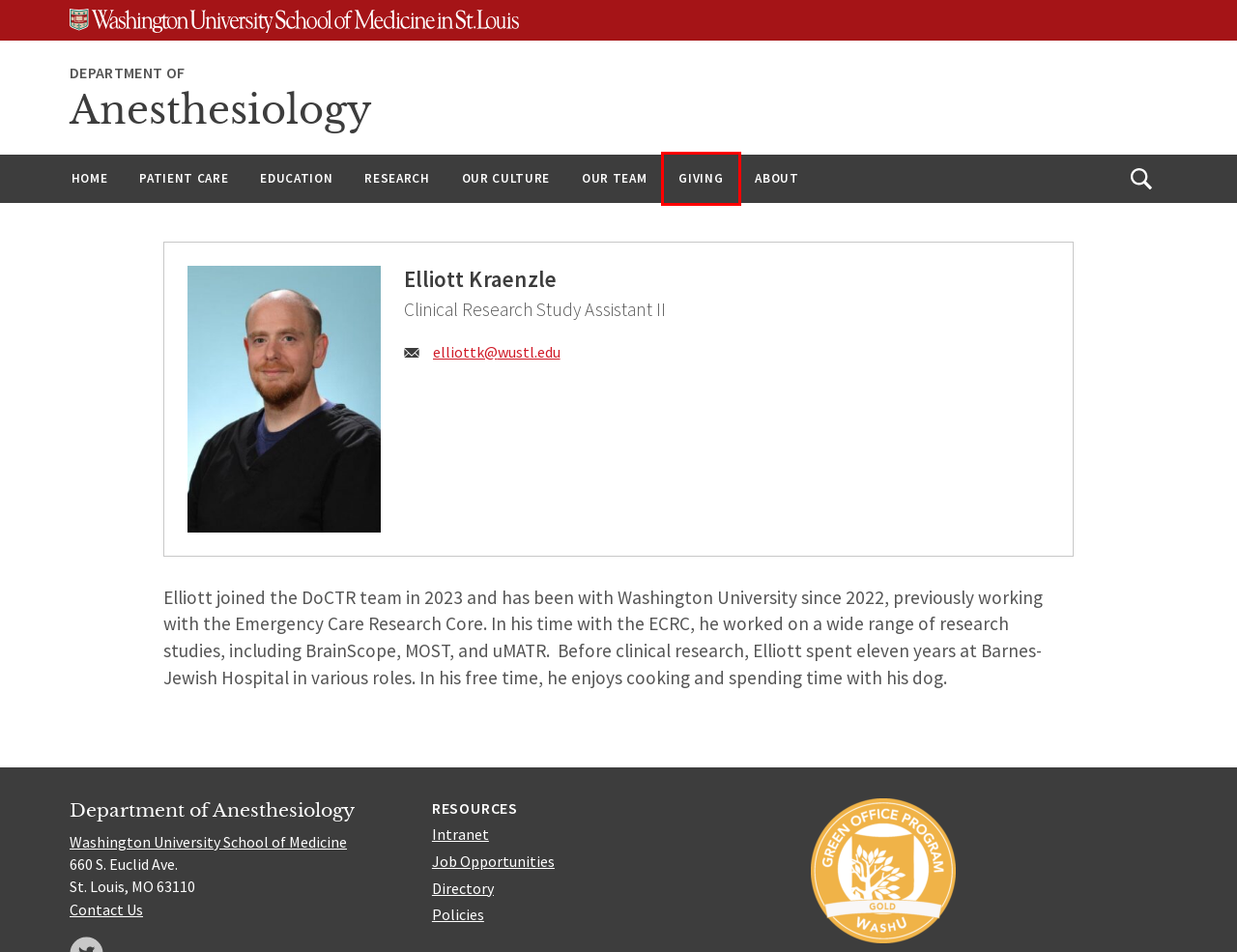Look at the screenshot of a webpage that includes a red bounding box around a UI element. Select the most appropriate webpage description that matches the page seen after clicking the highlighted element. Here are the candidates:
A. Department of Anesthesiology - Washington University School of Medicine
B. Our Culture | Anesthesiology | Washington University School of Medicine in St. Louis
C. Research | Anesthesiology | Washington University in St. Louis
D. Washington University School of Medicine in St. Louis
E. Compliance & Policies – Washington University School of Medicine in St. Louis
F. Giving | Anesthesiology | Washington University School of Medicine in St. Louis
G. Our Team | Anesthesiology | Washington University School of Medicine in St. Louis
H. Education | Department of Anesthesiology | Washington University in St. Louis

F